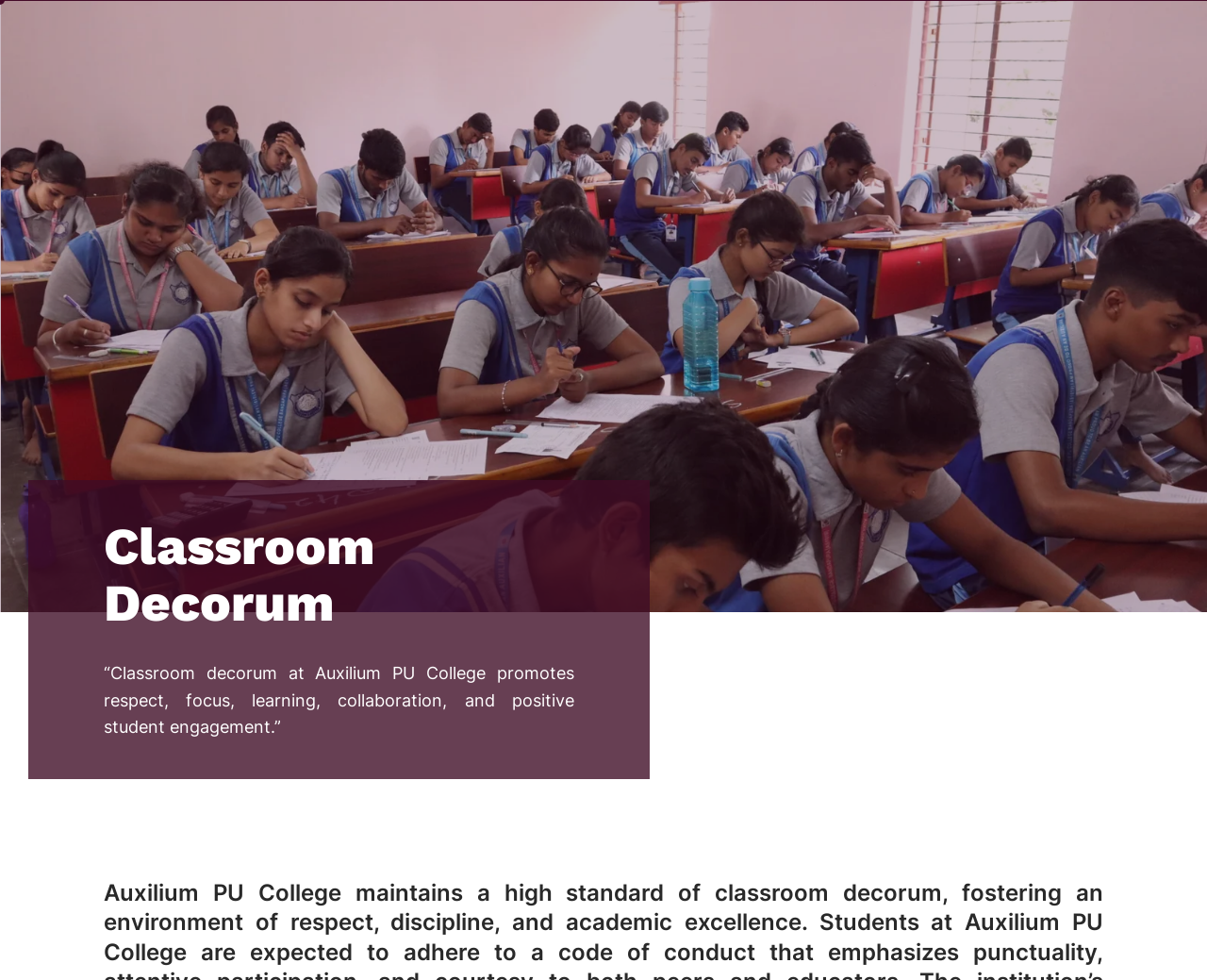Present a detailed account of what is displayed on the webpage.

The webpage is about Classroom Decorum at Auxilium PU College. At the top left, there is a link with no text. To the right of it, there are five main navigation links: "Home", "About", "Academics", "Admission", and "Student Life", each with a dropdown menu. The "About" link has a small icon next to it. 

Below these navigation links, there is a prominent heading "Classroom Decorum" at the top center of the page. Underneath the heading, there is a paragraph of text that summarizes the importance of classroom decorum at Auxilium PU College, promoting respect, focus, learning, collaboration, and positive student engagement. 

At the top right, there is another link "Edumerge login" and a small icon with no text.